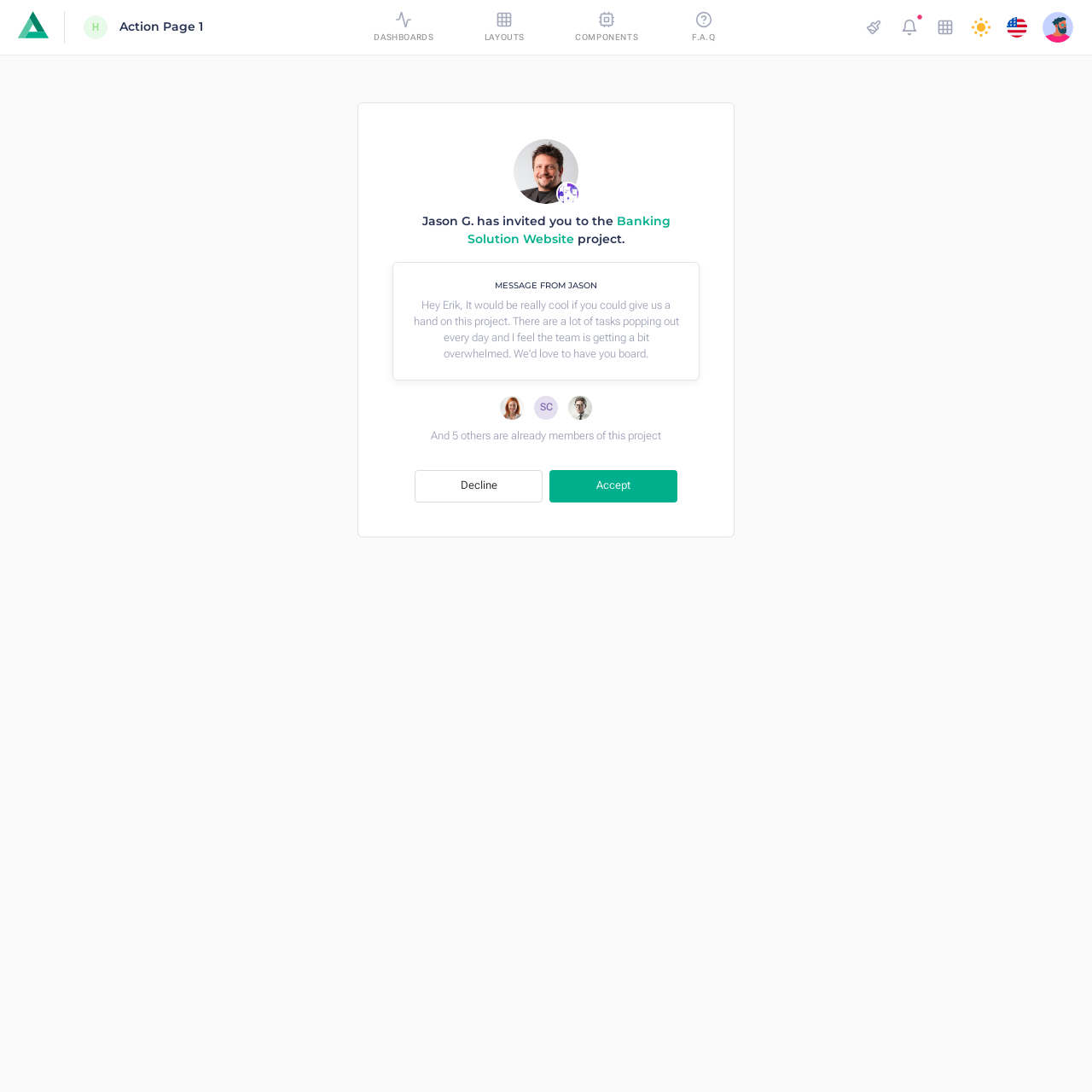Determine the bounding box coordinates of the clickable element to complete this instruction: "Open the layout switcher". Provide the coordinates in the format of four float numbers between 0 and 1, [left, top, right, bottom].

[0.787, 0.012, 0.813, 0.038]